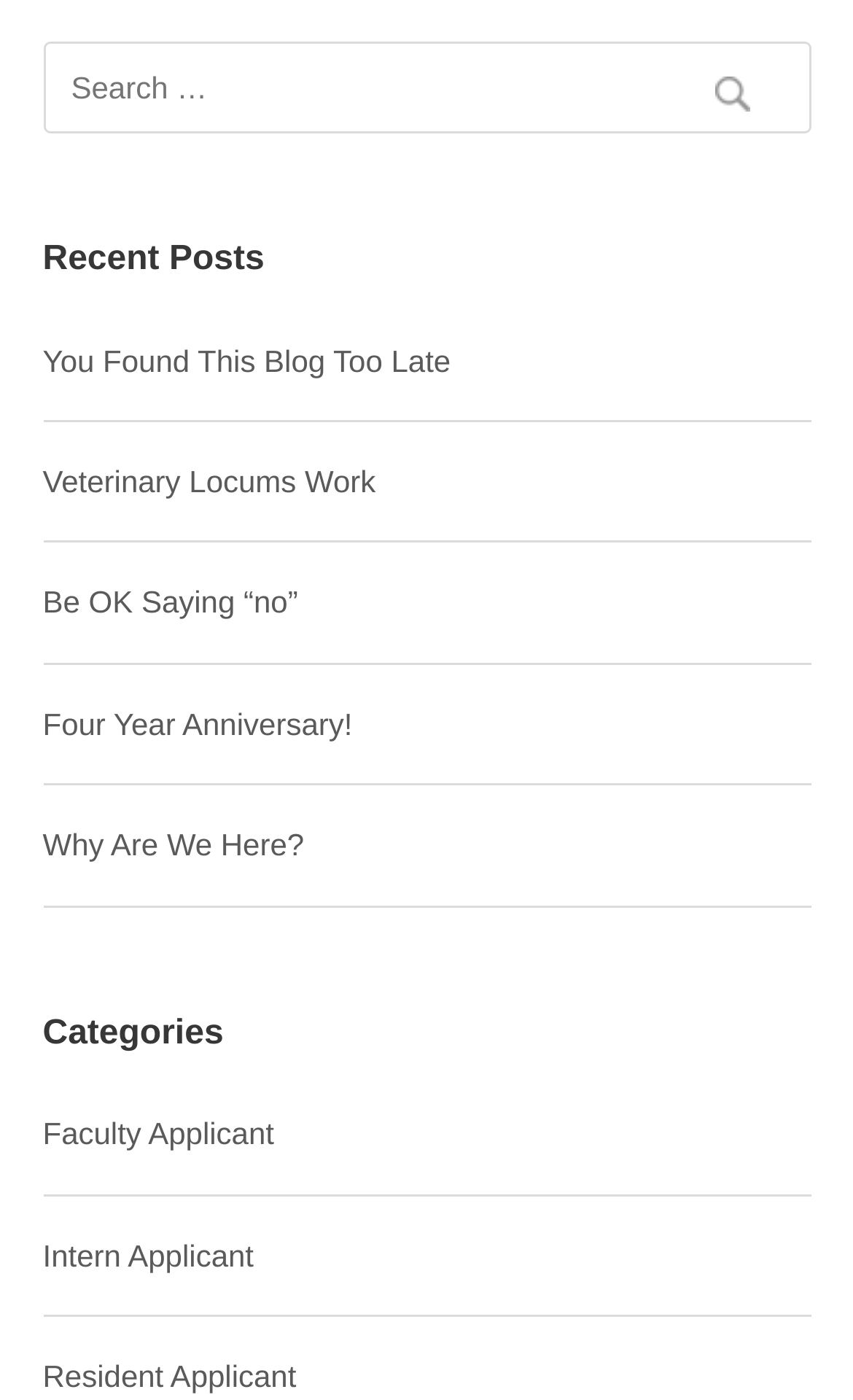Provide the bounding box coordinates for the UI element that is described as: "Home".

None